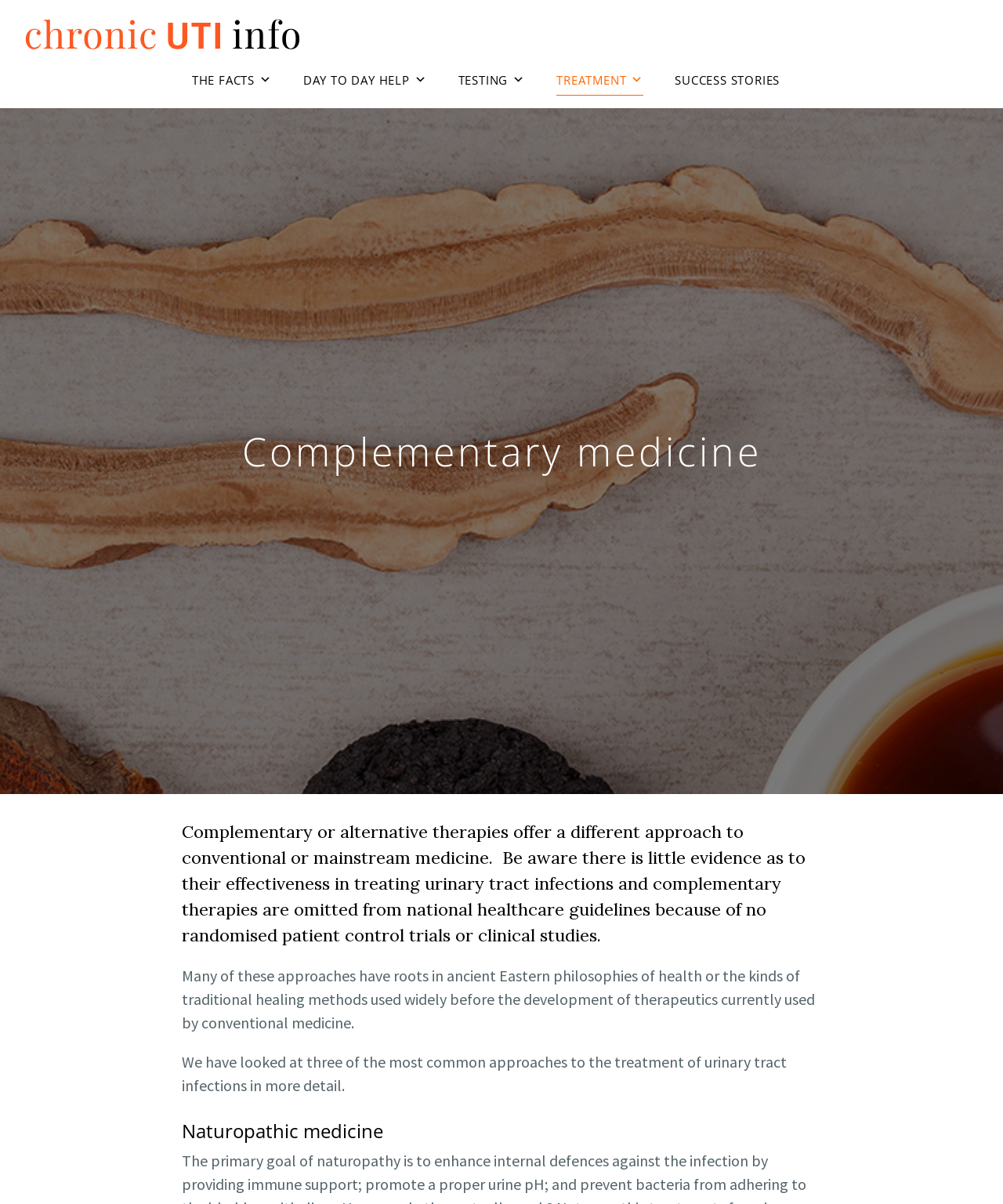What is the main topic of this webpage?
Based on the image, answer the question with as much detail as possible.

Based on the webpage's content, particularly the heading 'Complementary medicine' and the text that follows, it is clear that the main topic of this webpage is complementary medicine, specifically its relation to chronic urinary tract infections.